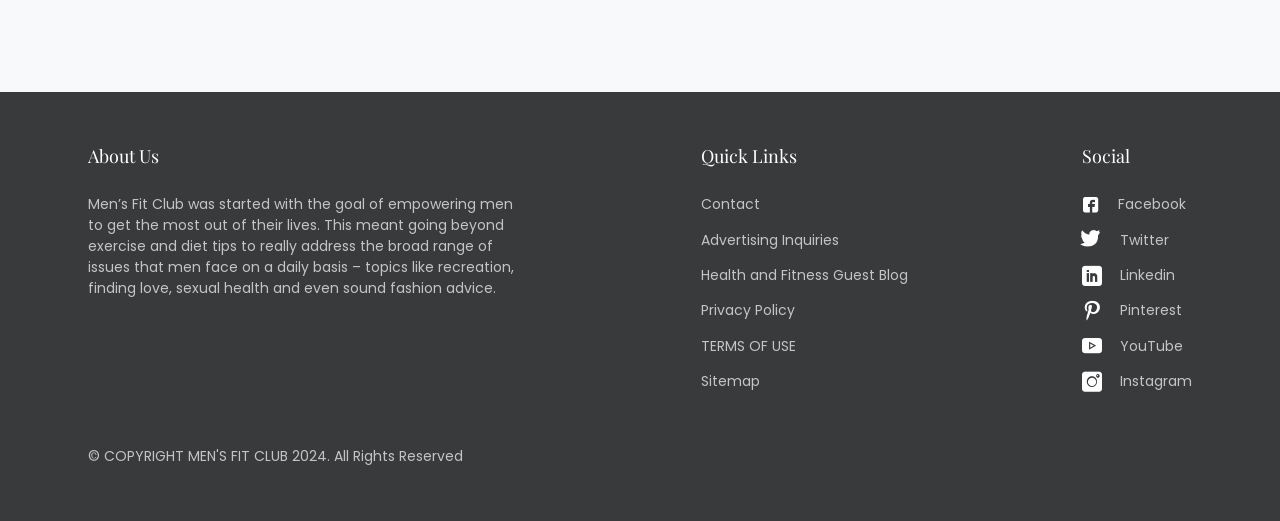What are the topics addressed by Men’s Fit Club?
Provide an in-depth and detailed answer to the question.

The StaticText element mentions that Men’s Fit Club goes beyond exercise and diet tips to address a broad range of issues that men face, including recreation, finding love, sexual health, and even sound fashion advice.